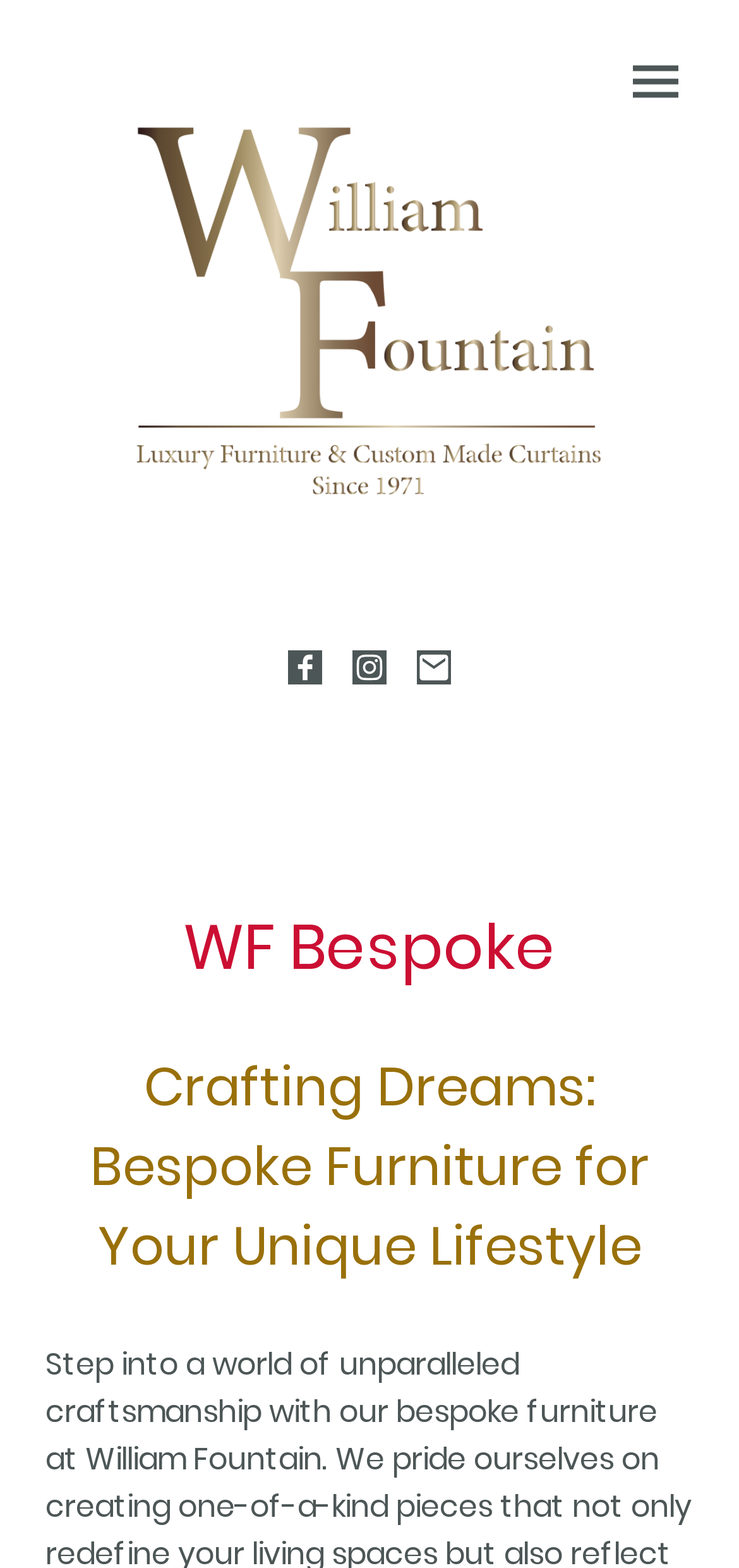Locate the primary heading on the webpage and return its text.

Recent Bespoke Pieces